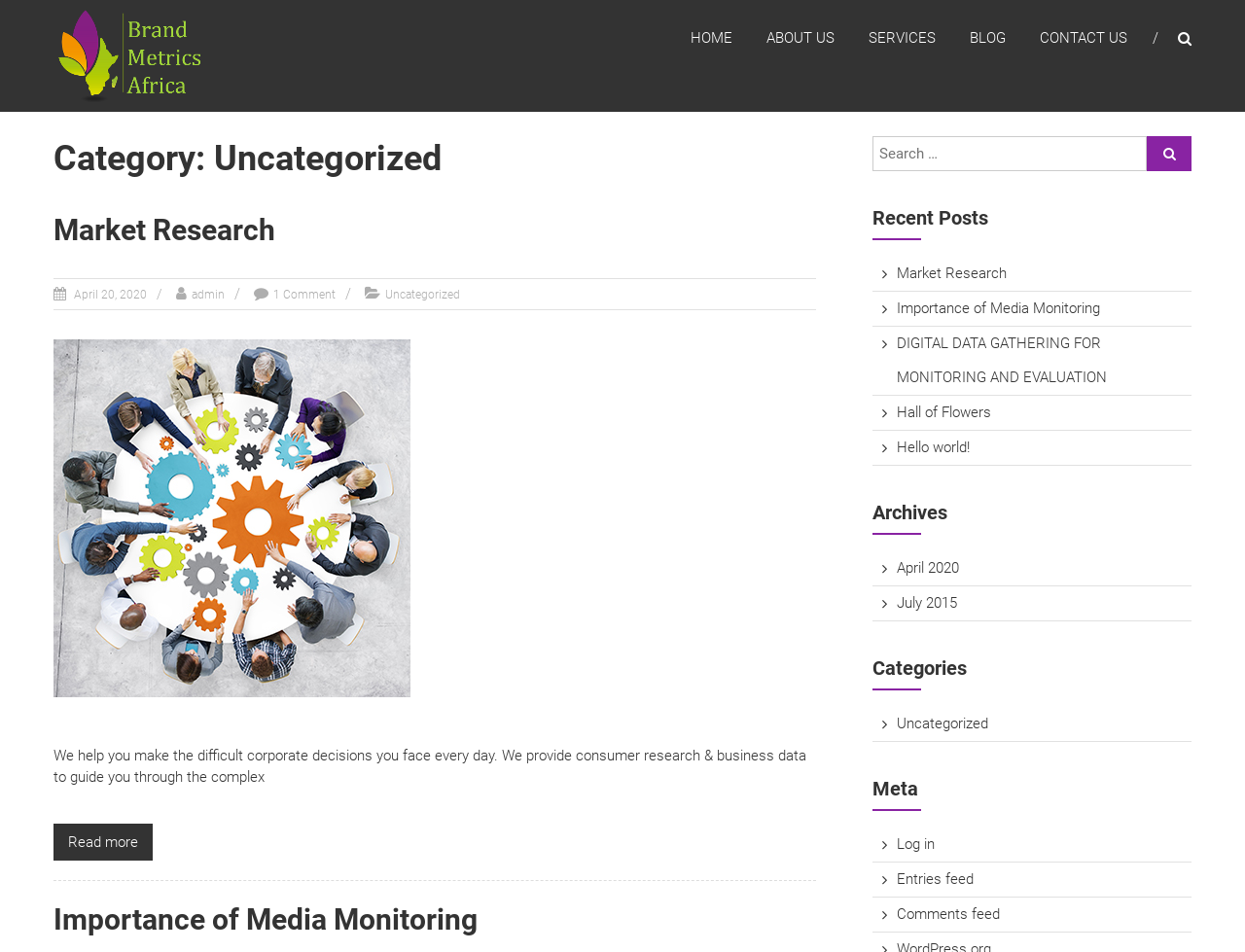Using the information shown in the image, answer the question with as much detail as possible: What is the title of the second article on the webpage?

The title of the second article on the webpage can be found by looking at the heading 'Importance of Media Monitoring' below the first article. This heading indicates the title of the second article.